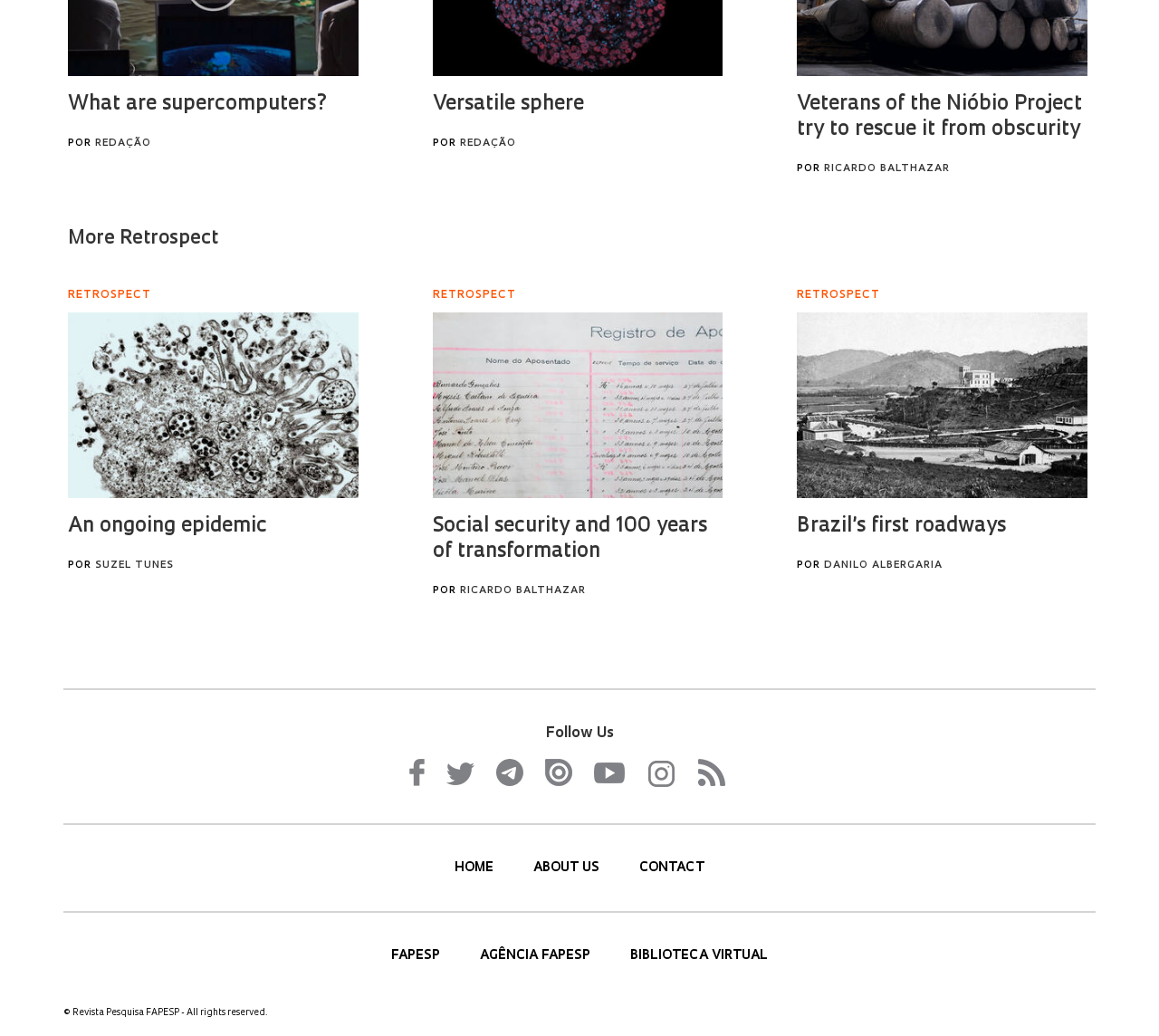Could you highlight the region that needs to be clicked to execute the instruction: "Contact us"?

[0.552, 0.832, 0.608, 0.845]